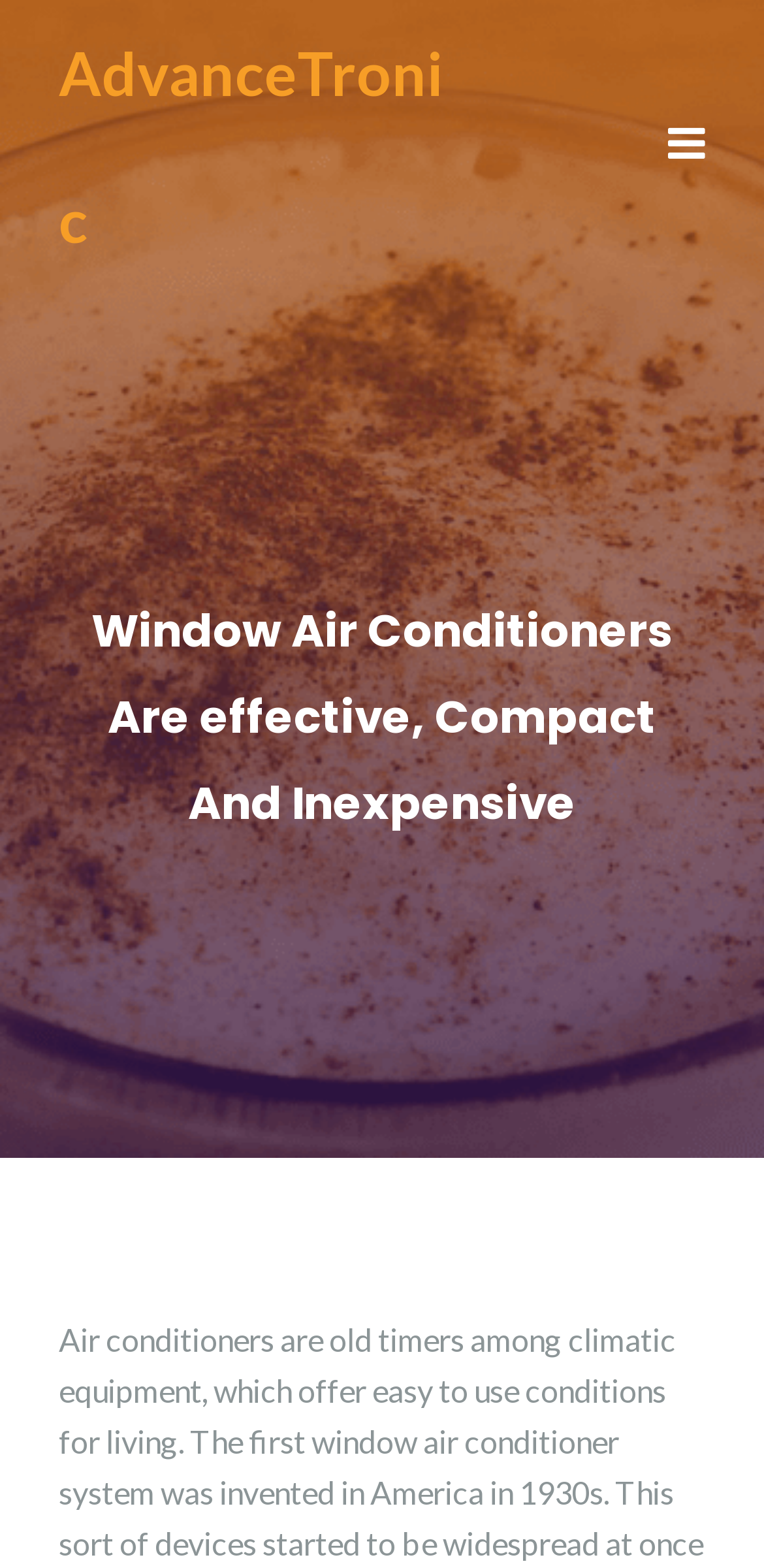Locate and provide the bounding box coordinates for the HTML element that matches this description: "AdvanceTronic".

[0.077, 0.0, 0.615, 0.187]